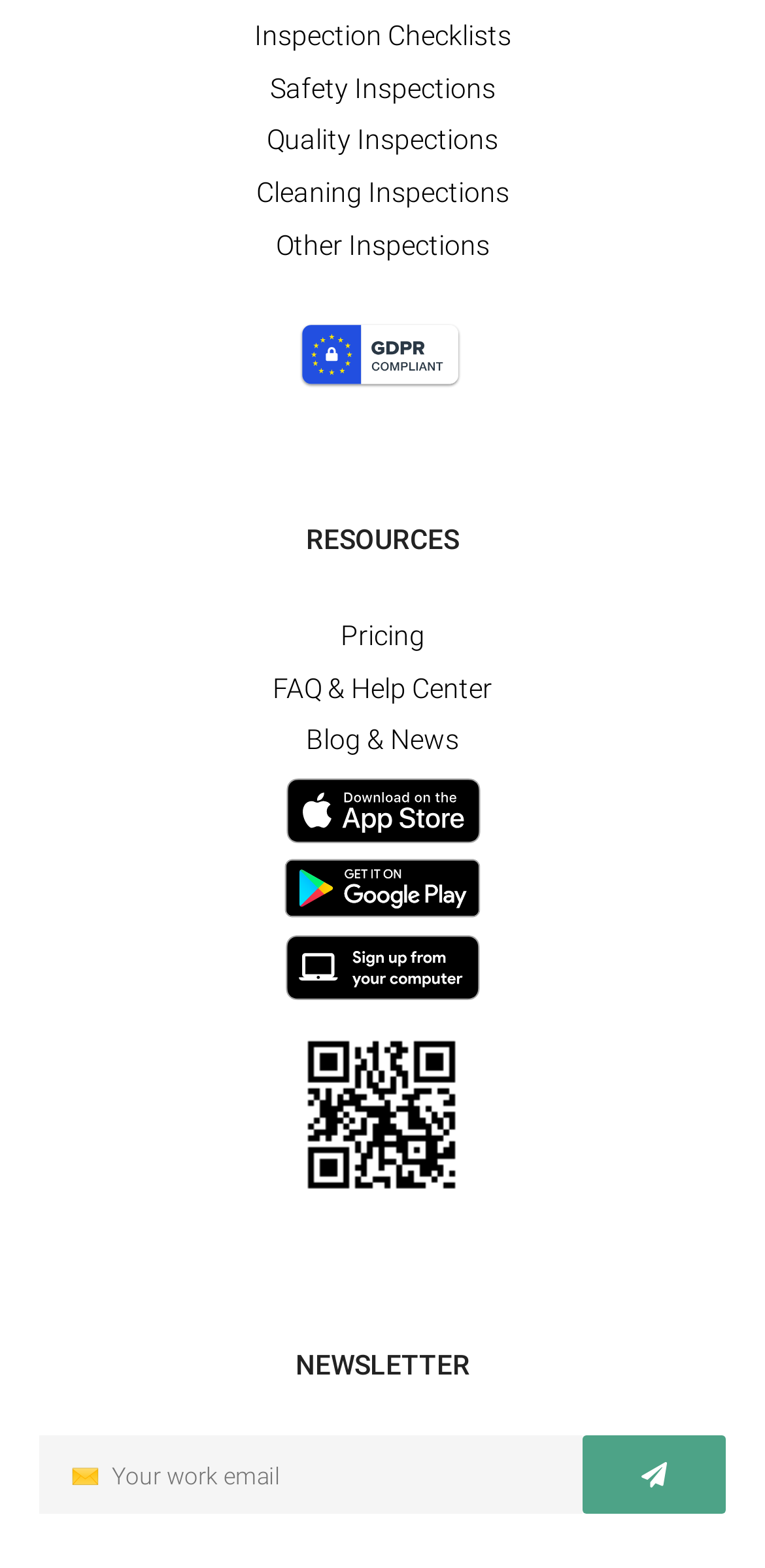Could you locate the bounding box coordinates for the section that should be clicked to accomplish this task: "View Safety Inspections".

[0.051, 0.04, 0.949, 0.073]